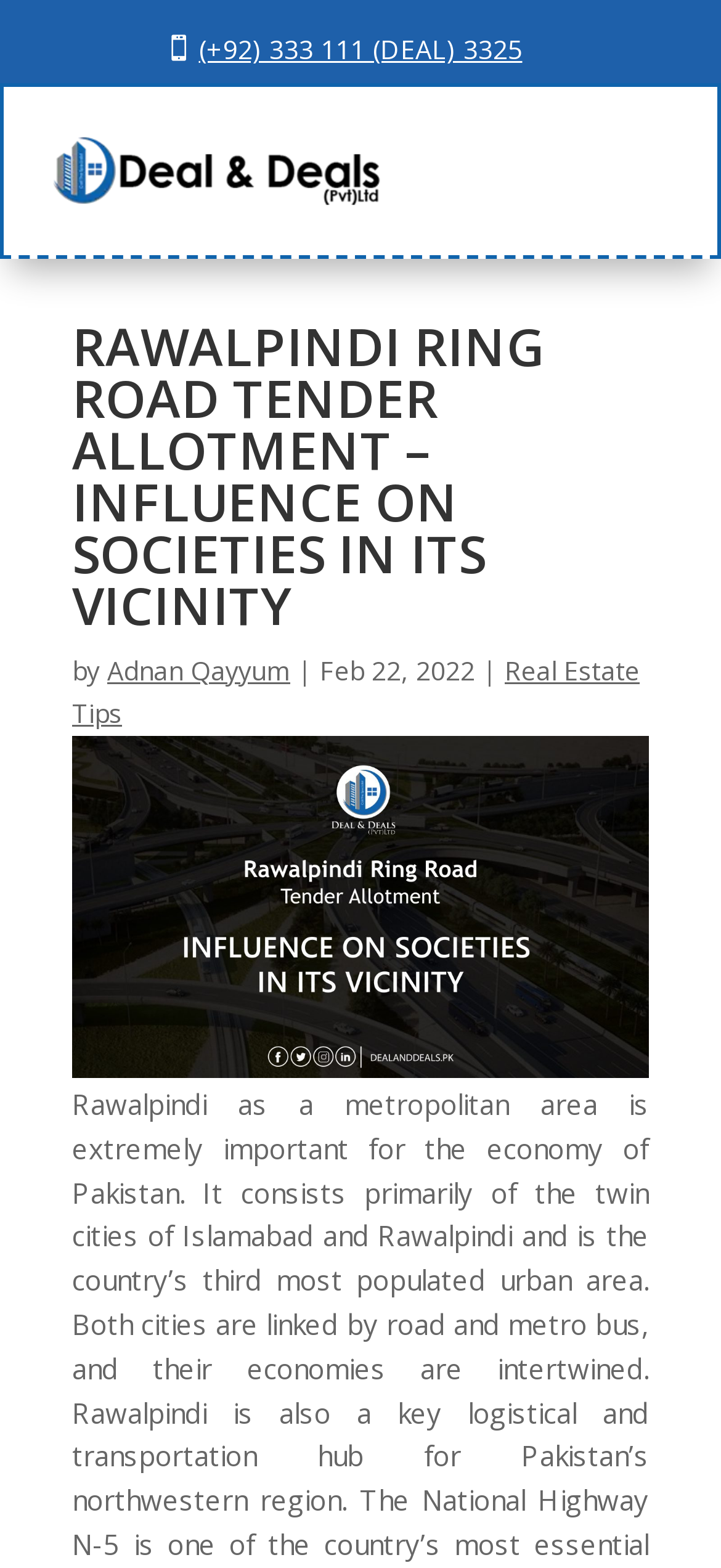When was the article published?
Refer to the image and answer the question using a single word or phrase.

Feb 22, 2022